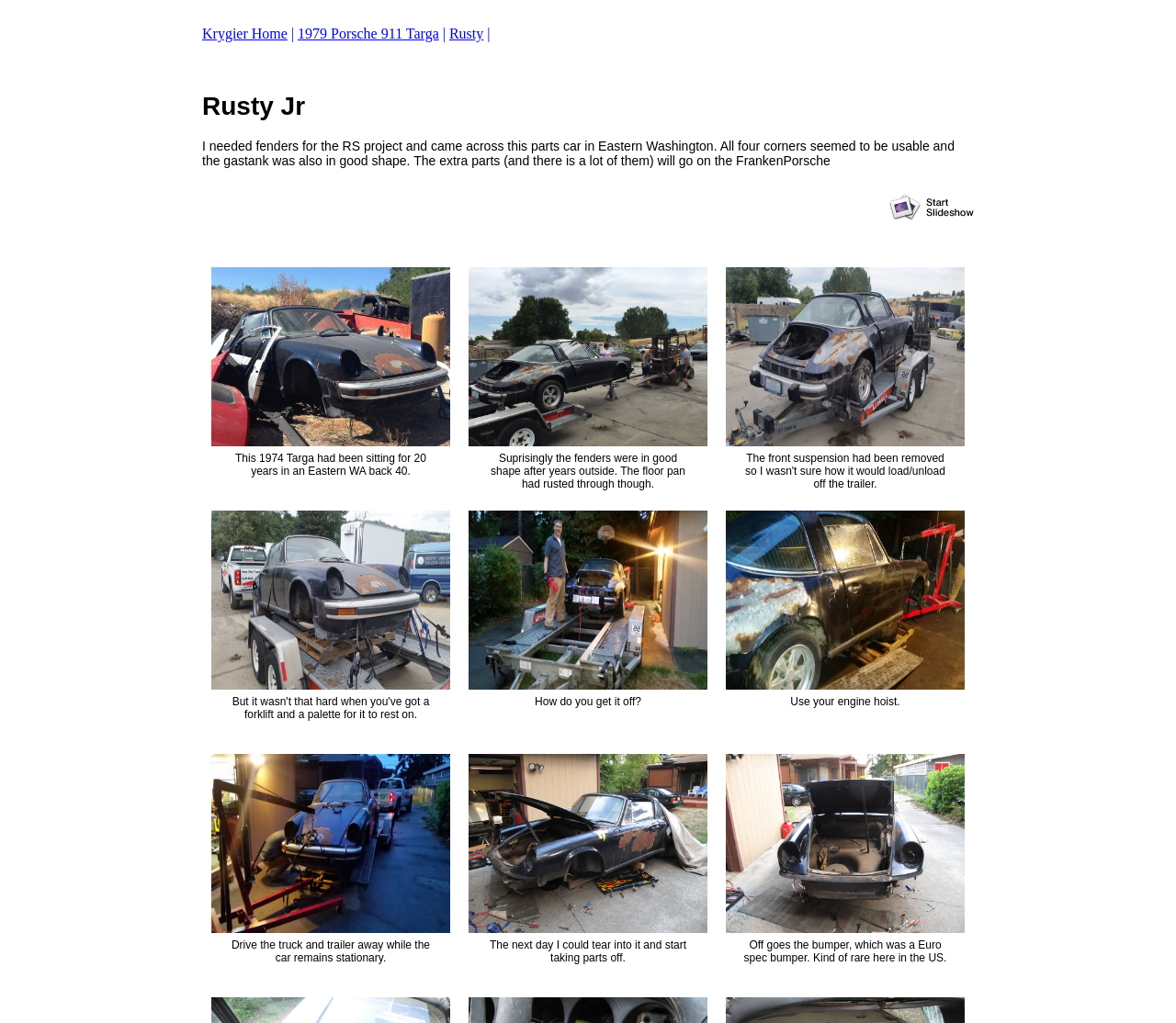Determine the bounding box coordinates of the UI element described by: "title="Front"".

[0.756, 0.203, 0.828, 0.218]